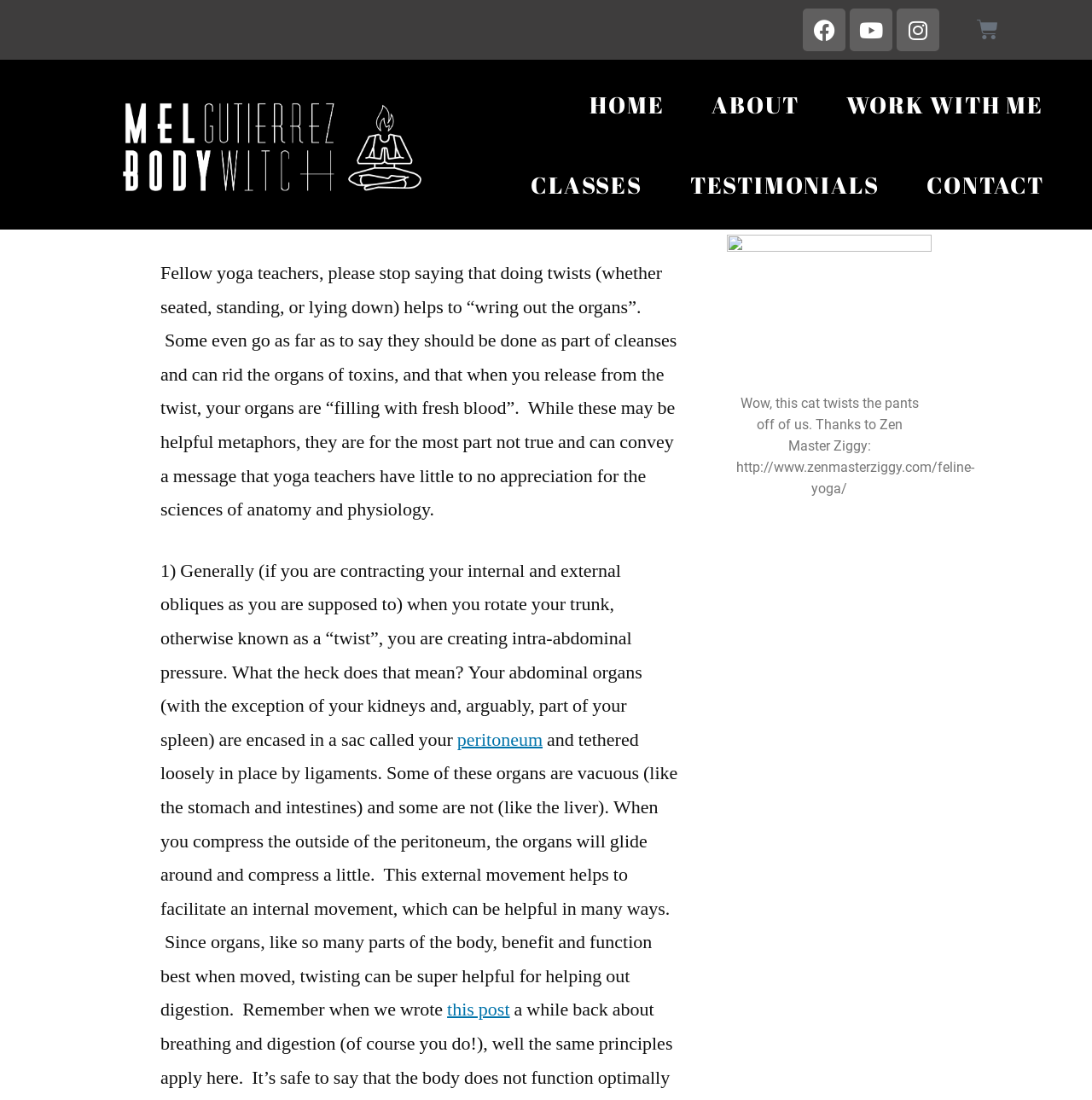Please find the bounding box coordinates of the element that must be clicked to perform the given instruction: "Click the image". The coordinates should be four float numbers from 0 to 1, i.e., [left, top, right, bottom].

[0.666, 0.209, 0.853, 0.348]